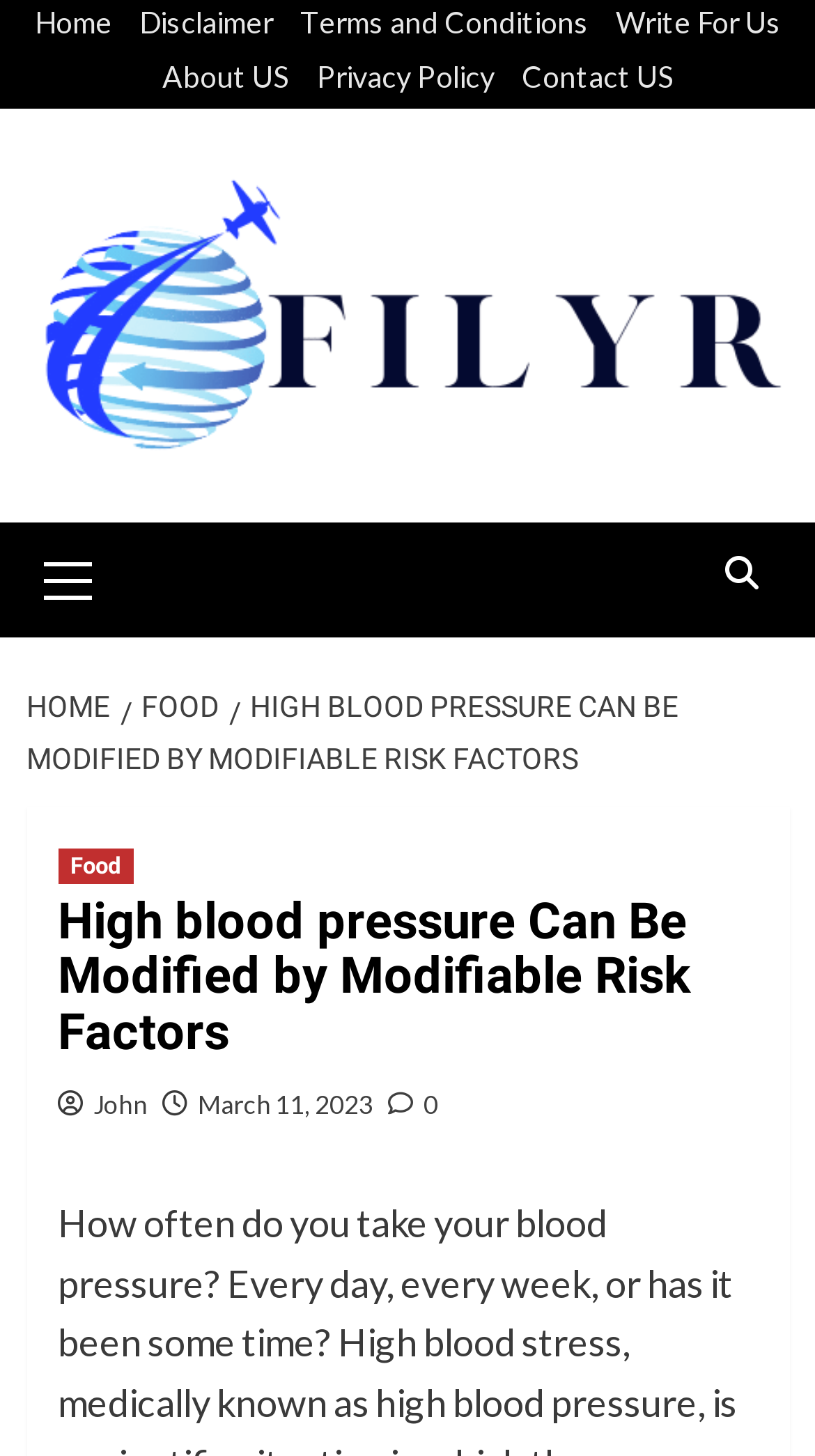Identify and provide the text content of the webpage's primary headline.

High blood pressure Can Be Modified by Modifiable Risk Factors